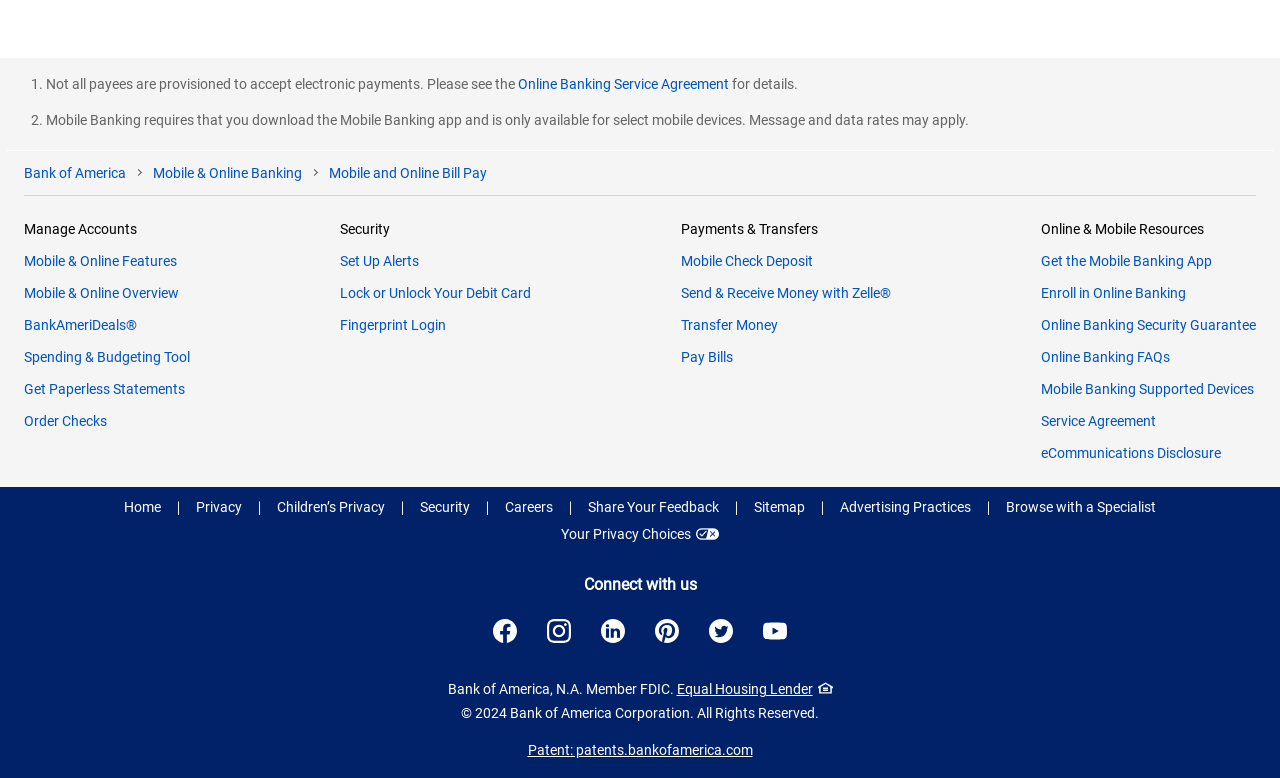Provide the bounding box coordinates of the area you need to click to execute the following instruction: "Click on Mobile & Online Banking".

[0.12, 0.209, 0.236, 0.235]